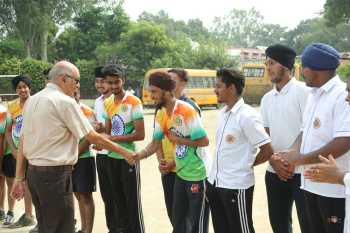Based on the image, please elaborate on the answer to the following question:
What is the elderly gentleman doing?

The elderly gentleman, likely an official or mentor, is warmly shaking hands with one of the team members, indicating a moment of recognition or celebration.